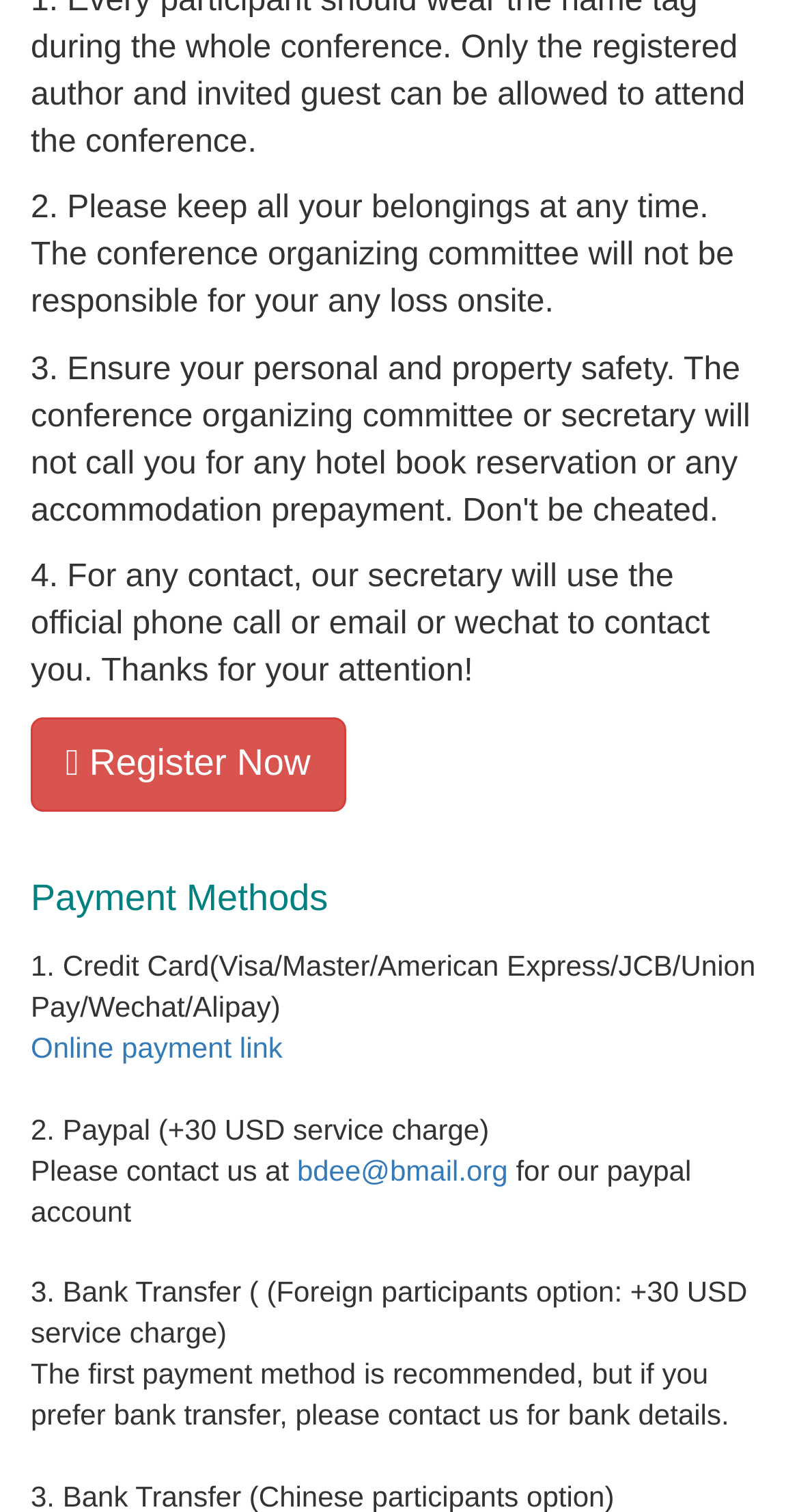Based on the element description: "bdee@bmail.org", identify the UI element and provide its bounding box coordinates. Use four float numbers between 0 and 1, [left, top, right, bottom].

[0.372, 0.763, 0.636, 0.784]